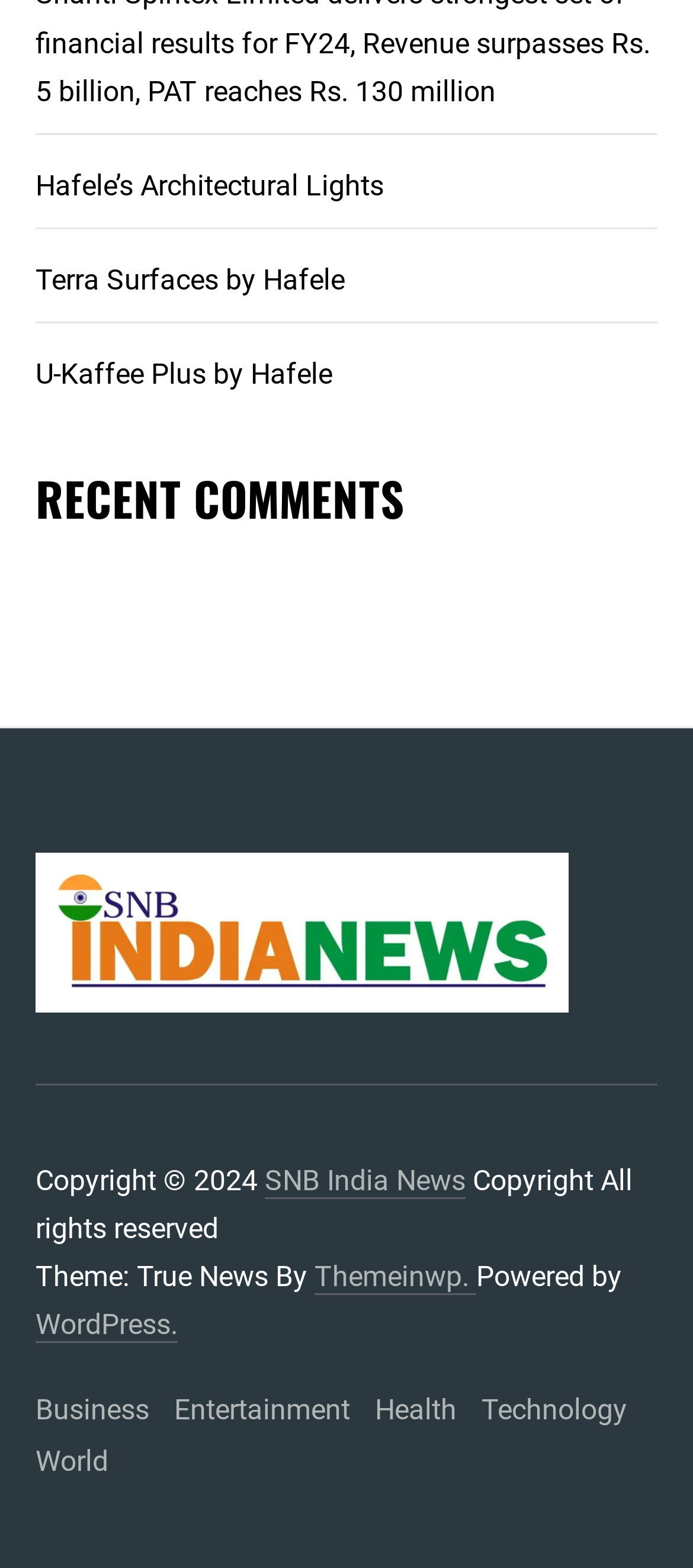Using the information from the screenshot, answer the following question thoroughly:
How many recent comments are listed?

I looked for the section with the heading 'RECENT COMMENTS' and found one link 'SNB India News' below it, which suggests that there is only 1 recent comment listed.